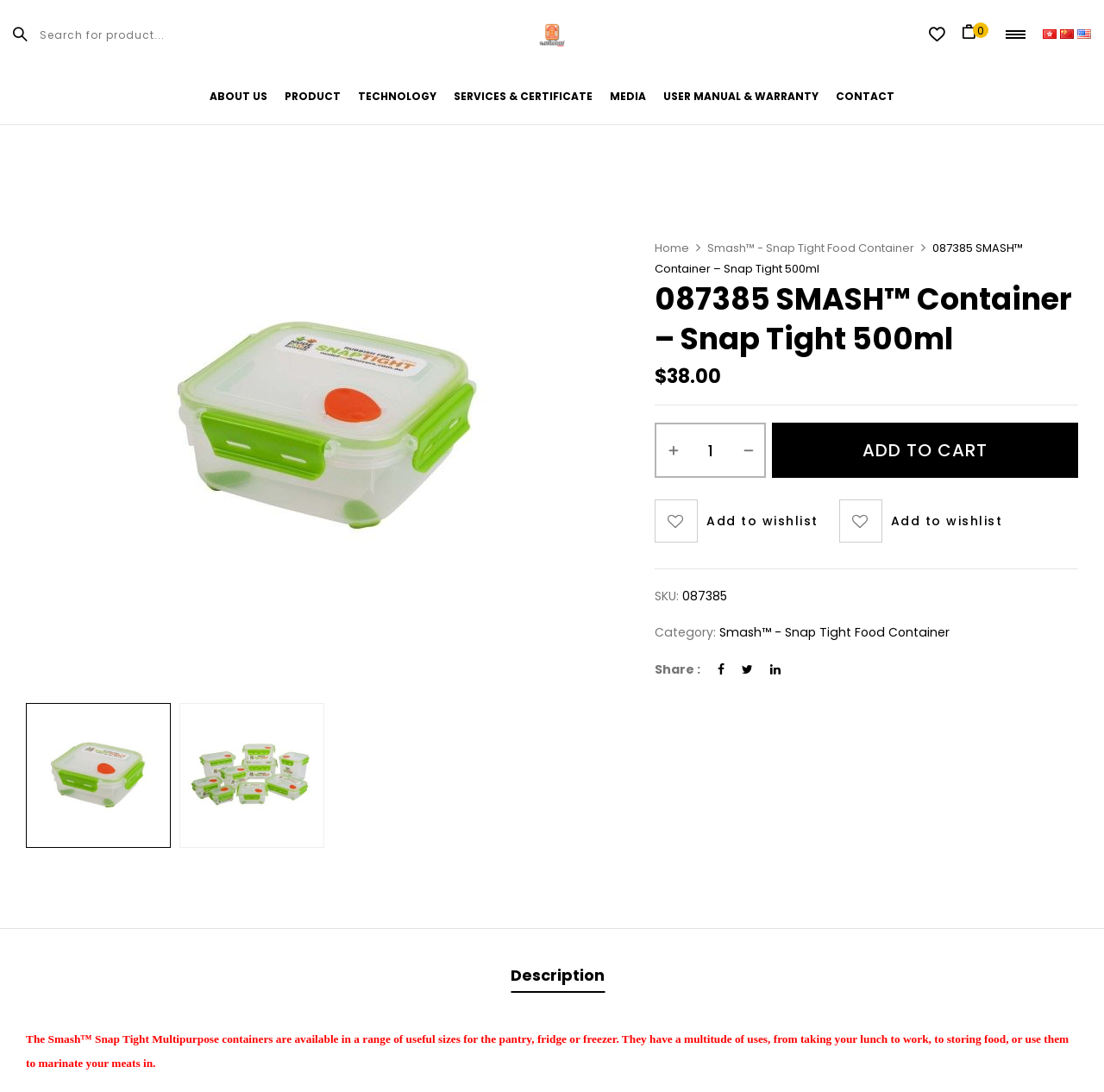Identify the coordinates of the bounding box for the element that must be clicked to accomplish the instruction: "Add to cart".

[0.699, 0.387, 0.977, 0.438]